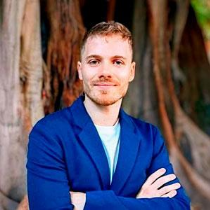Where did Álvaro Fernández-Gallardo Romero originate from?
Please respond to the question with a detailed and thorough explanation.

The caption states that Álvaro Fernández-Gallardo Romero originated from Universidad de Castilla La Mancha in Spain, which suggests that he is from this university in Spain.